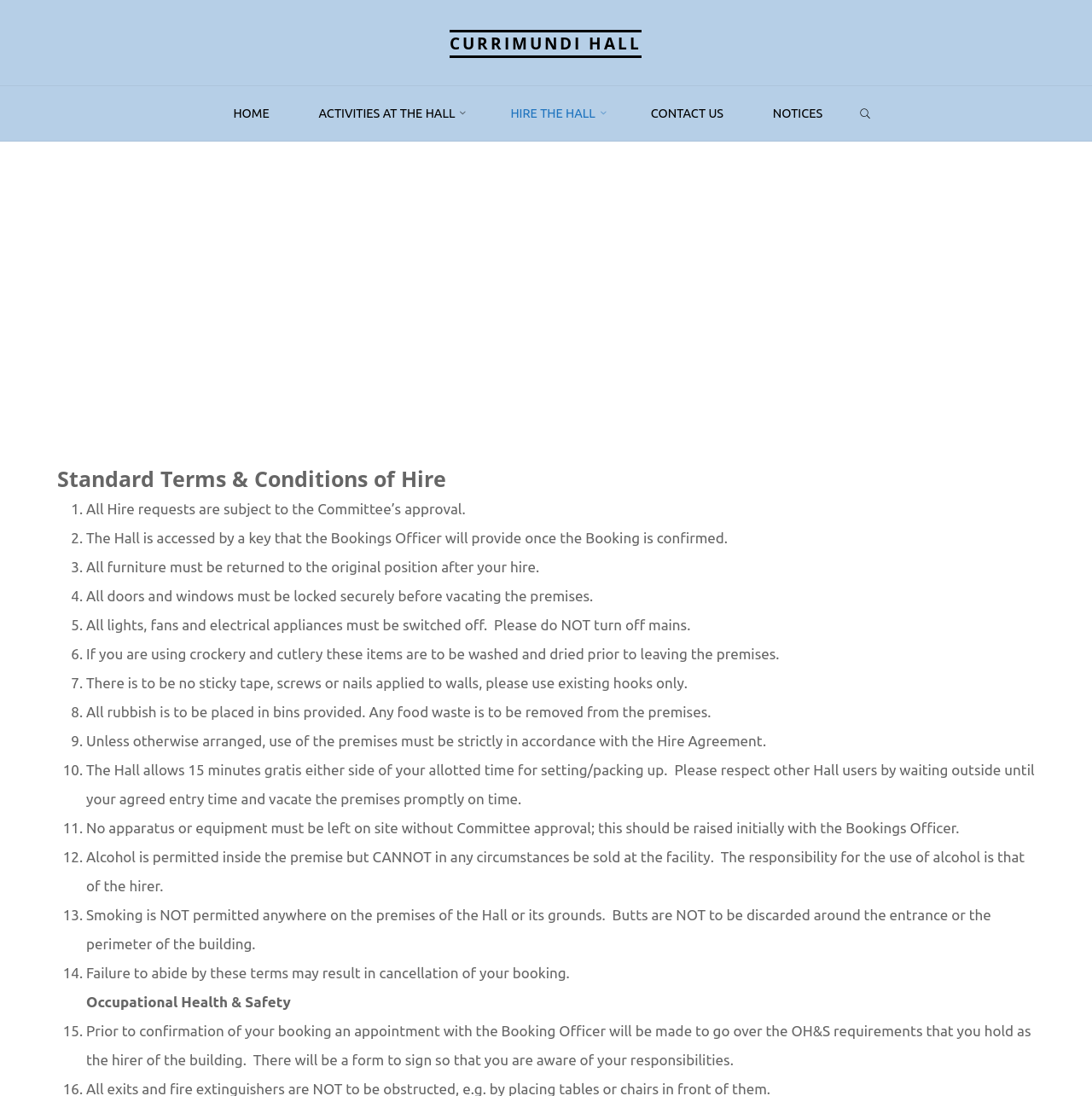What is the purpose of the key provided by the Bookings Officer?
Look at the image and answer with only one word or phrase.

To access the hall